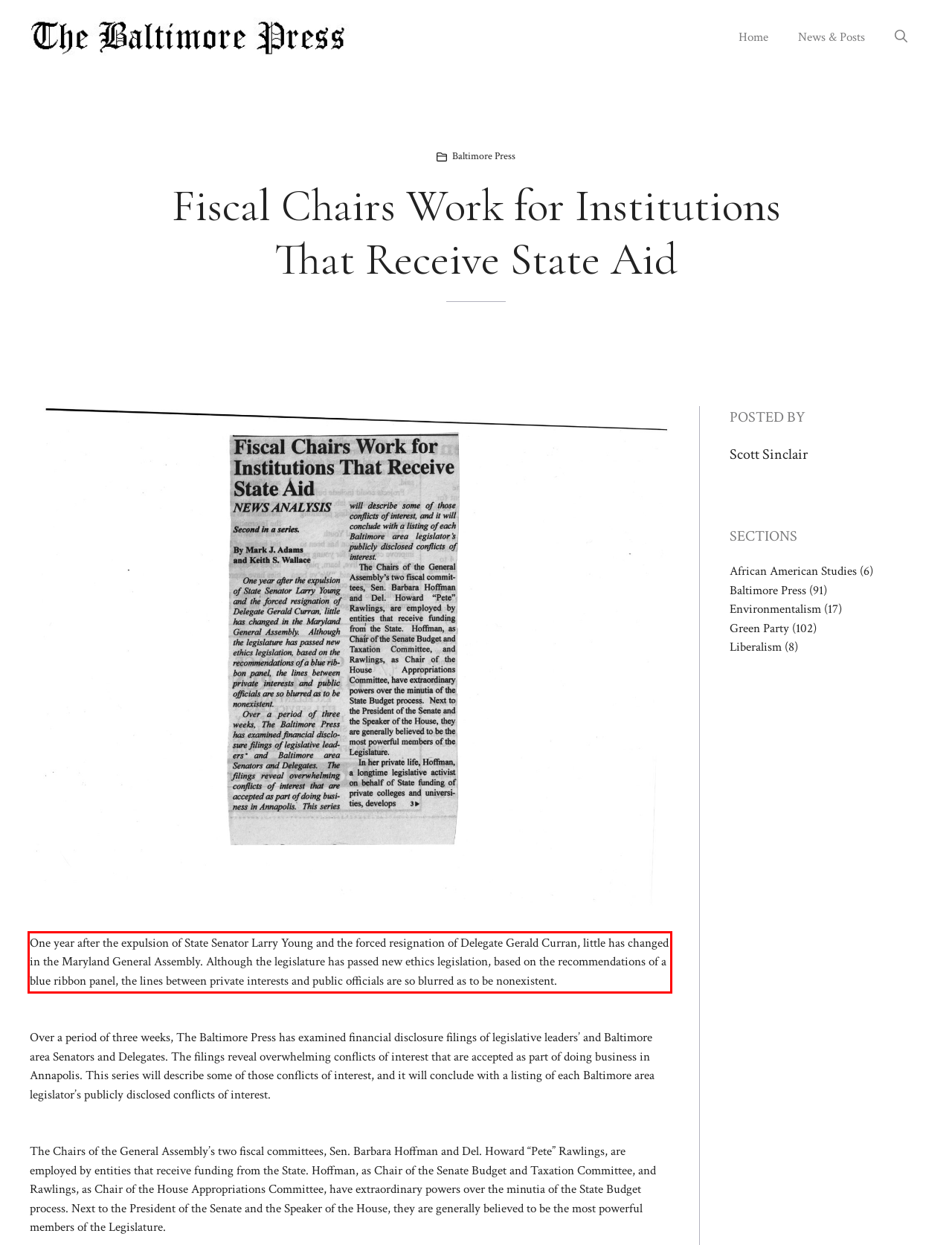Examine the webpage screenshot, find the red bounding box, and extract the text content within this marked area.

One year after the expulsion of State Senator Larry Young and the forced resignation of Delegate Gerald Curran, little has changed in the Maryland General Assembly. Although the legislature has passed new ethics legislation, based on the recommendations of a blue rib­bon panel, the lines between private interests and public officials are so blurred as to be nonexistent.